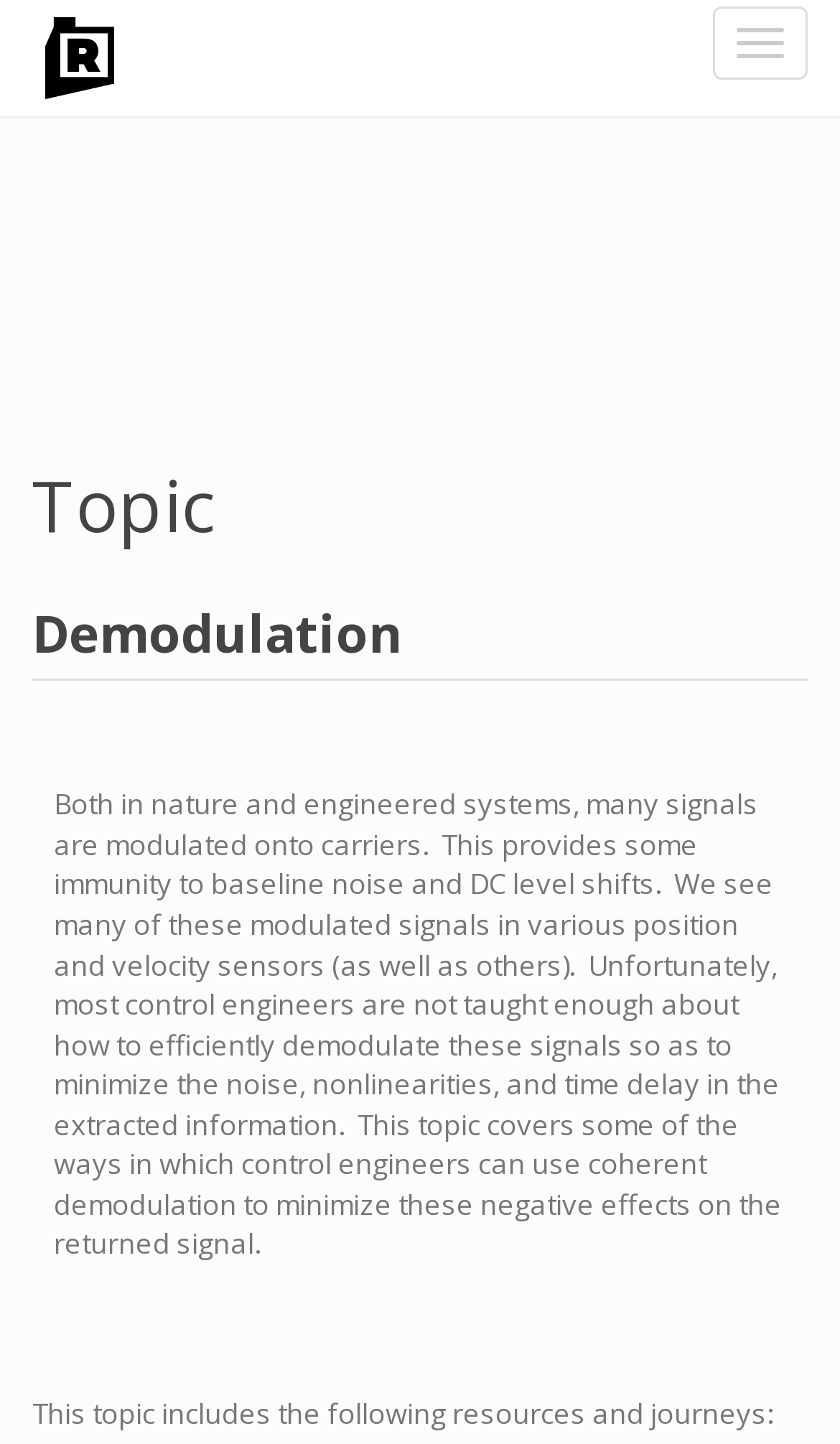Identify the bounding box for the described UI element. Provide the coordinates in (top-left x, top-left y, bottom-right x, bottom-right y) format with values ranging from 0 to 1: title="Home"

[0.0, 0.003, 0.191, 0.078]